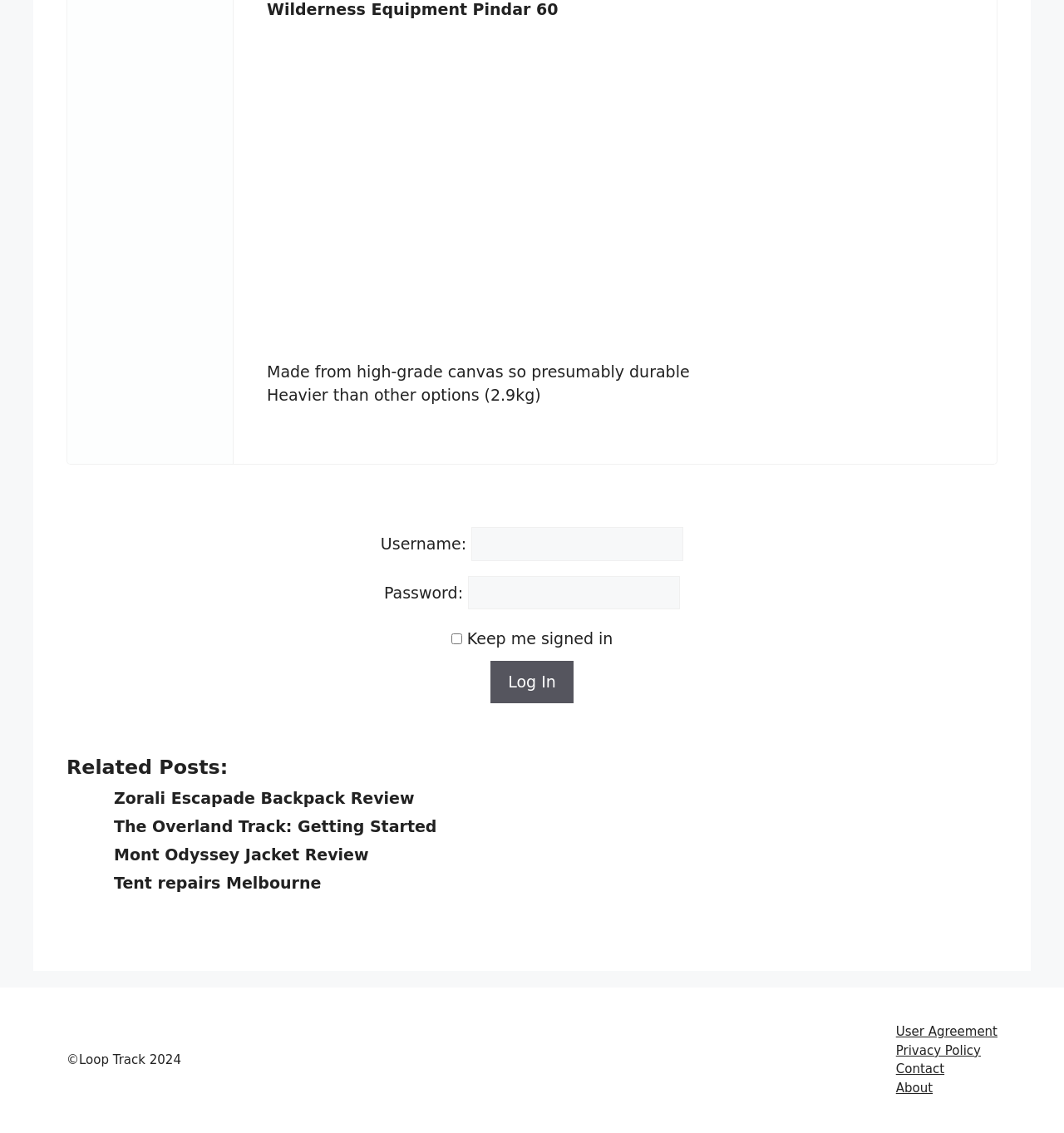Identify the bounding box coordinates of the region I need to click to complete this instruction: "Contact us".

[0.842, 0.937, 0.888, 0.95]